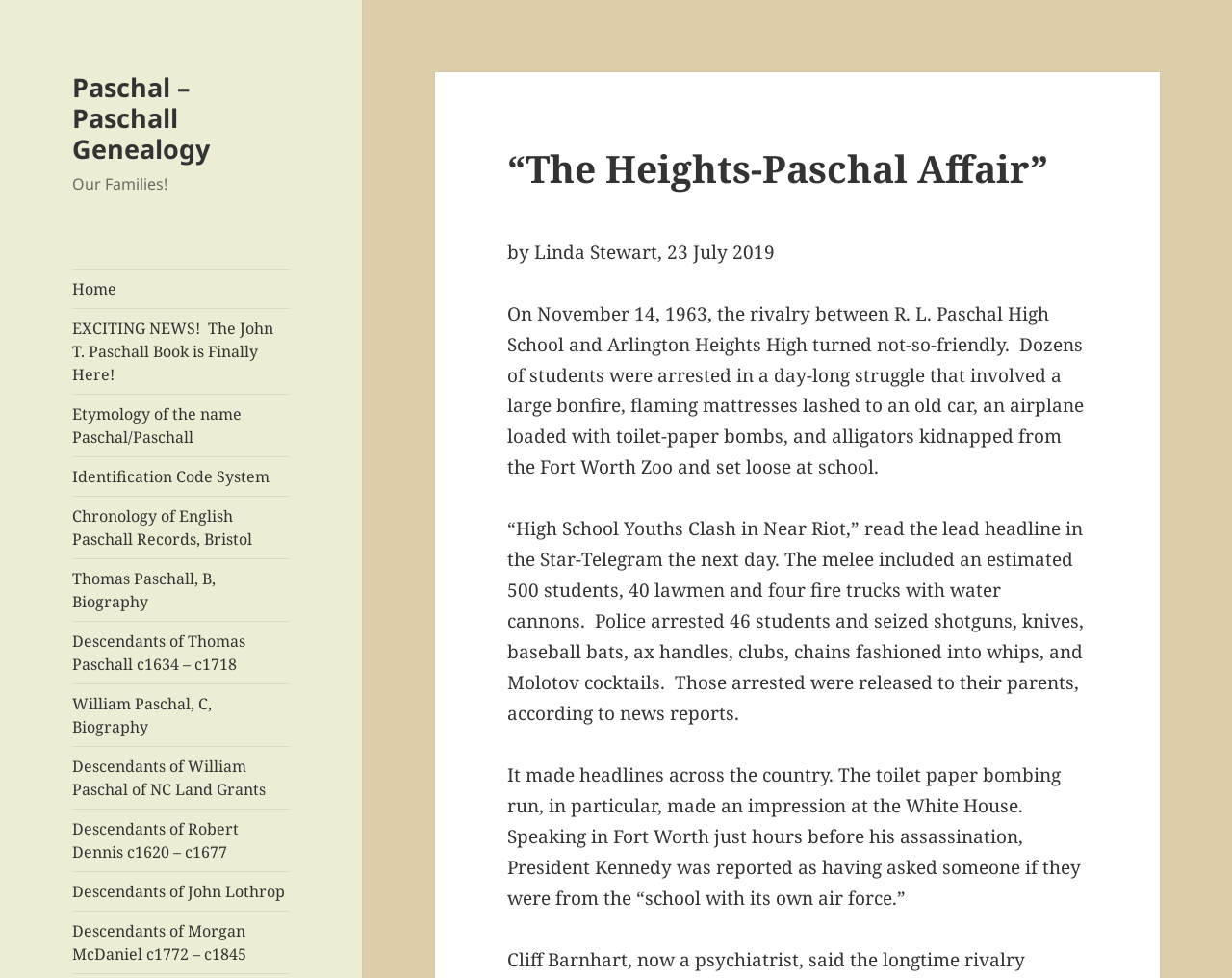Respond to the question below with a single word or phrase:
What was used to bomb the school?

Toilet paper